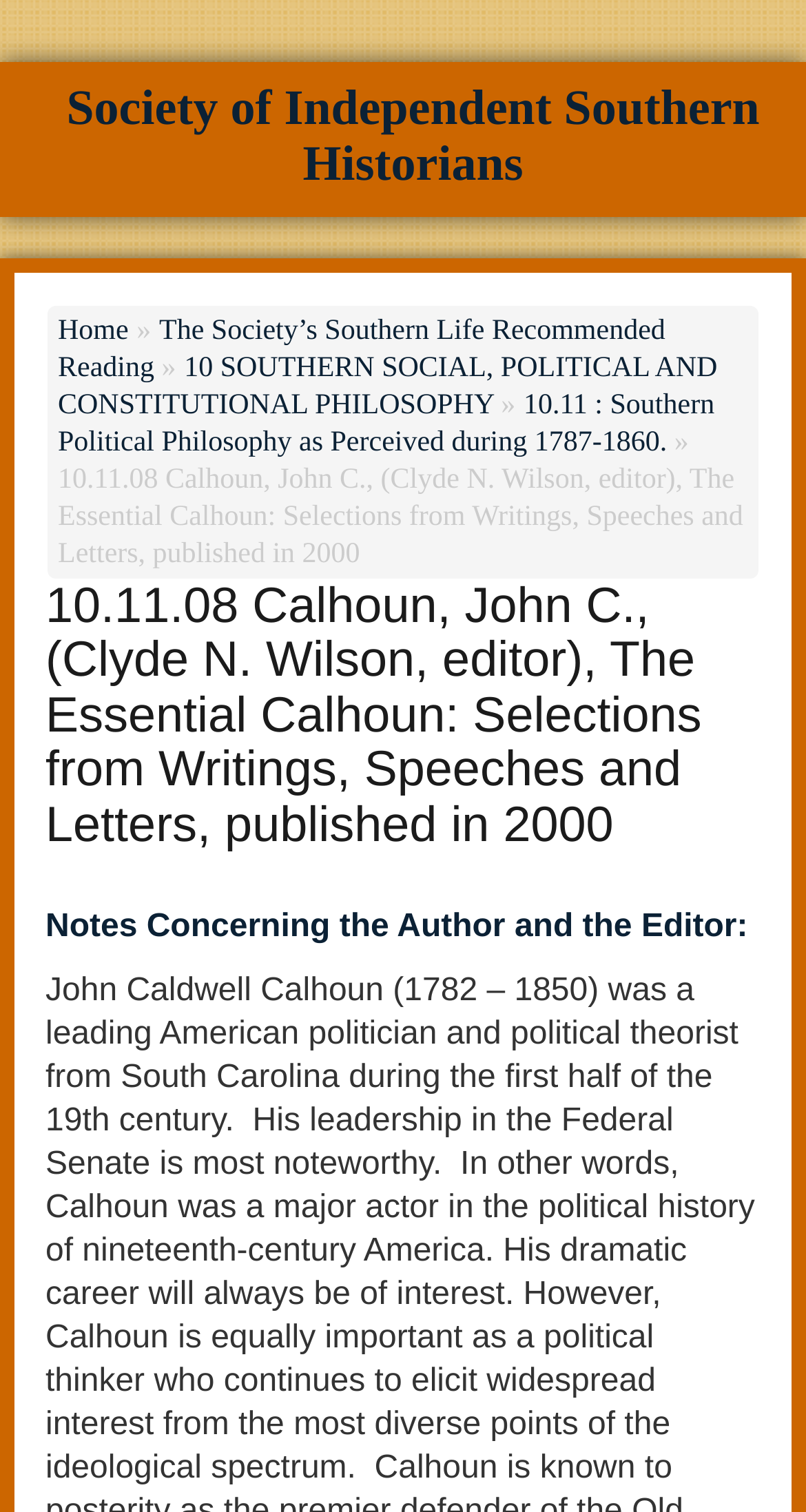Please specify the bounding box coordinates in the format (top-left x, top-left y, bottom-right x, bottom-right y), with values ranging from 0 to 1. Identify the bounding box for the UI component described as follows: Home

[0.072, 0.209, 0.16, 0.23]